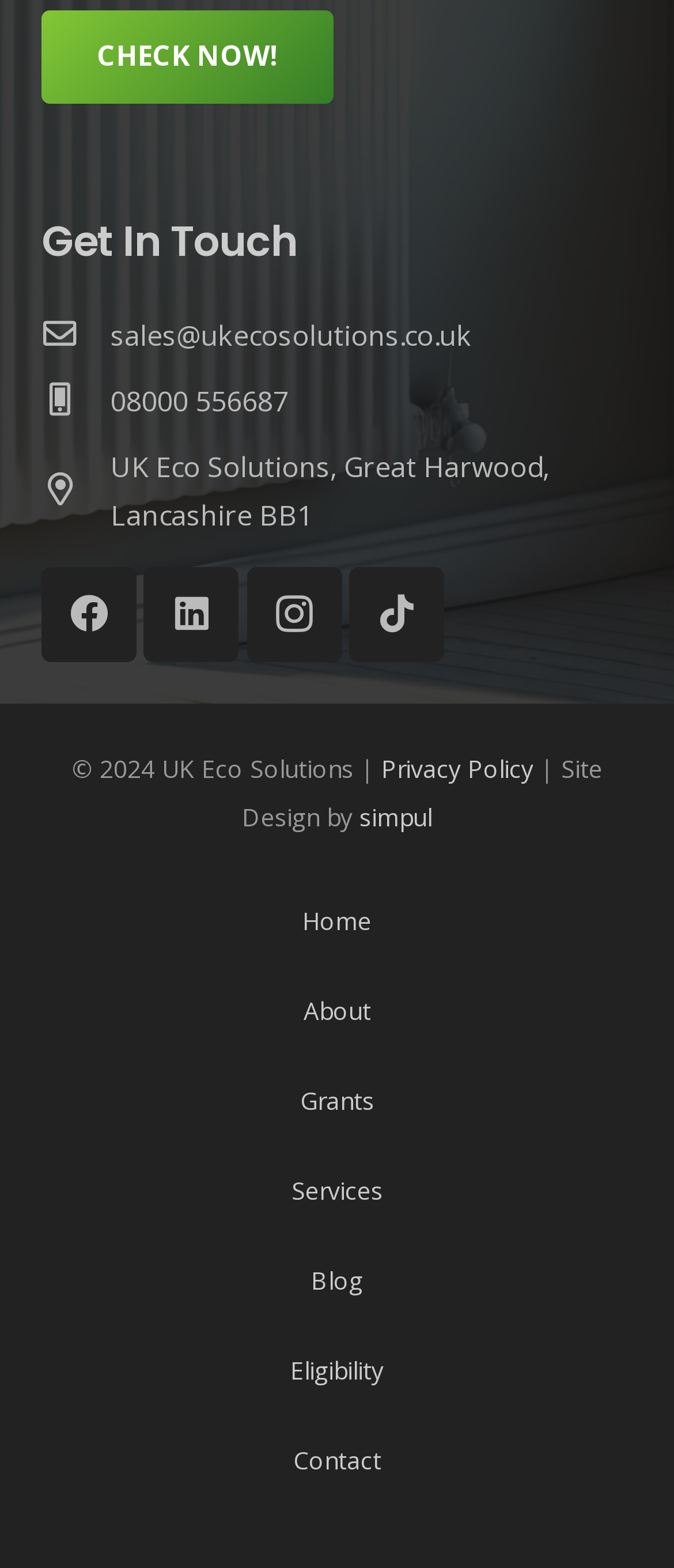Provide the bounding box coordinates for the UI element that is described by this text: "parent_node: 08000 556687 aria-label="08000 556687"". The coordinates should be in the form of four float numbers between 0 and 1: [left, top, right, bottom].

[0.062, 0.241, 0.164, 0.272]